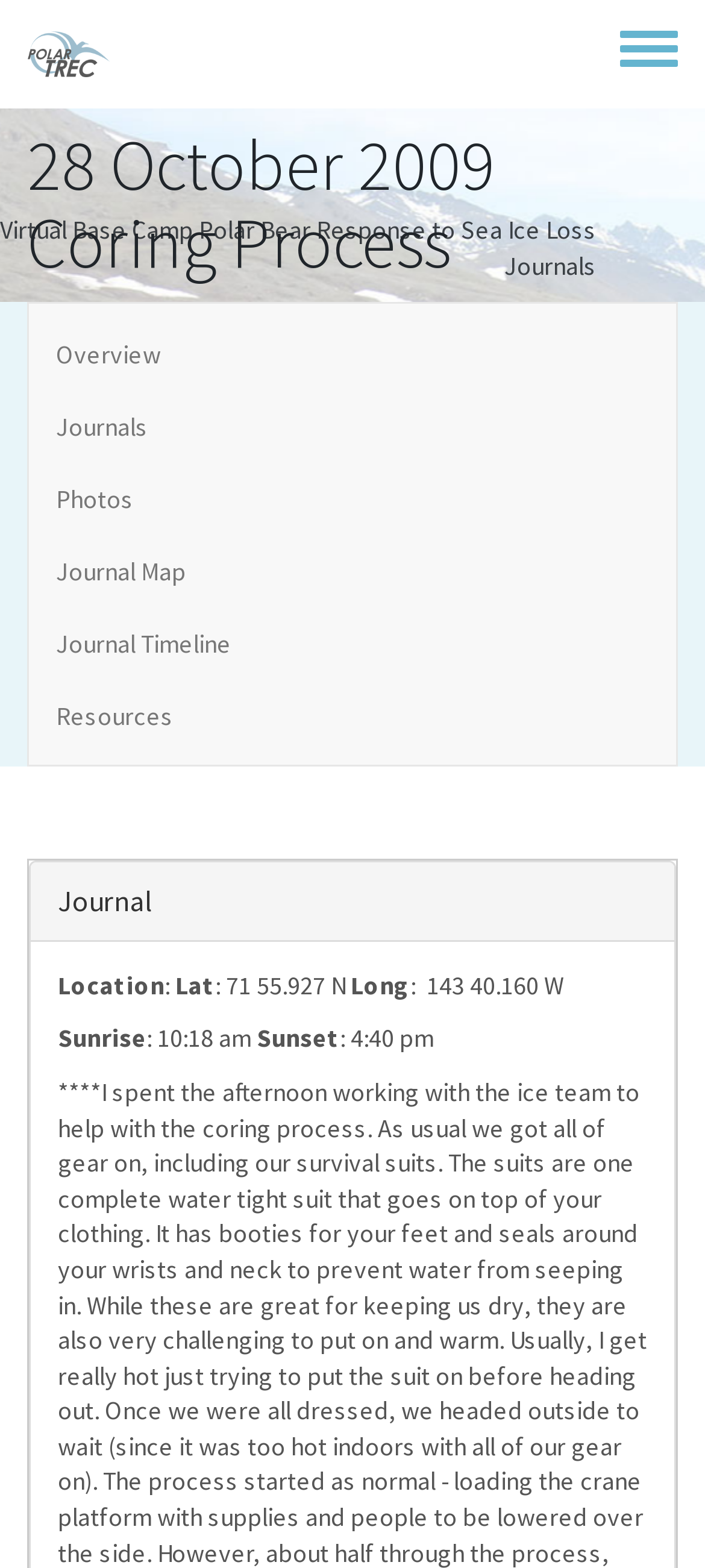Can you show the bounding box coordinates of the region to click on to complete the task described in the instruction: "Learn about deciduous shrubs native species"?

None